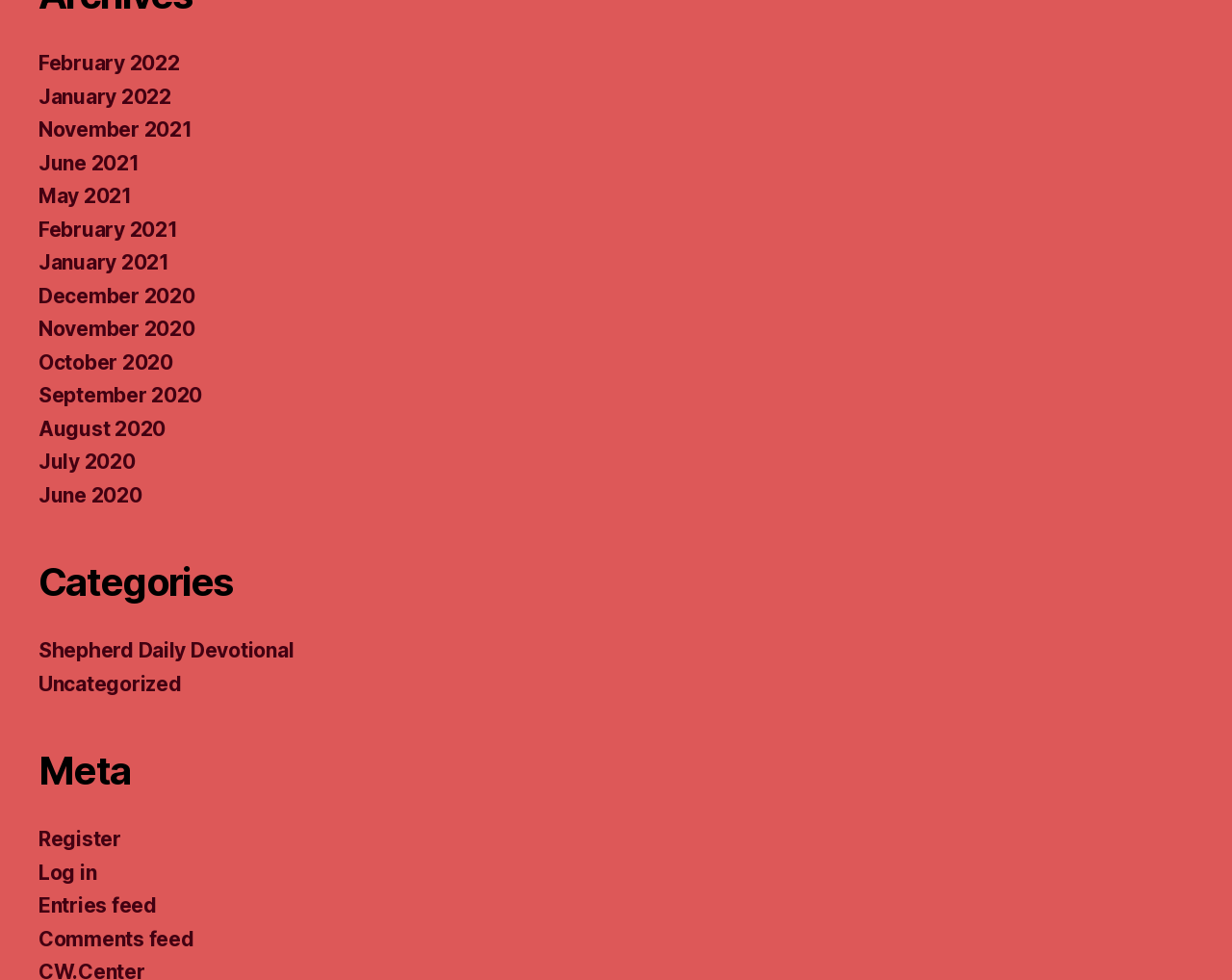Answer the question below with a single word or a brief phrase: 
What is the label of the second navigation element?

Categories